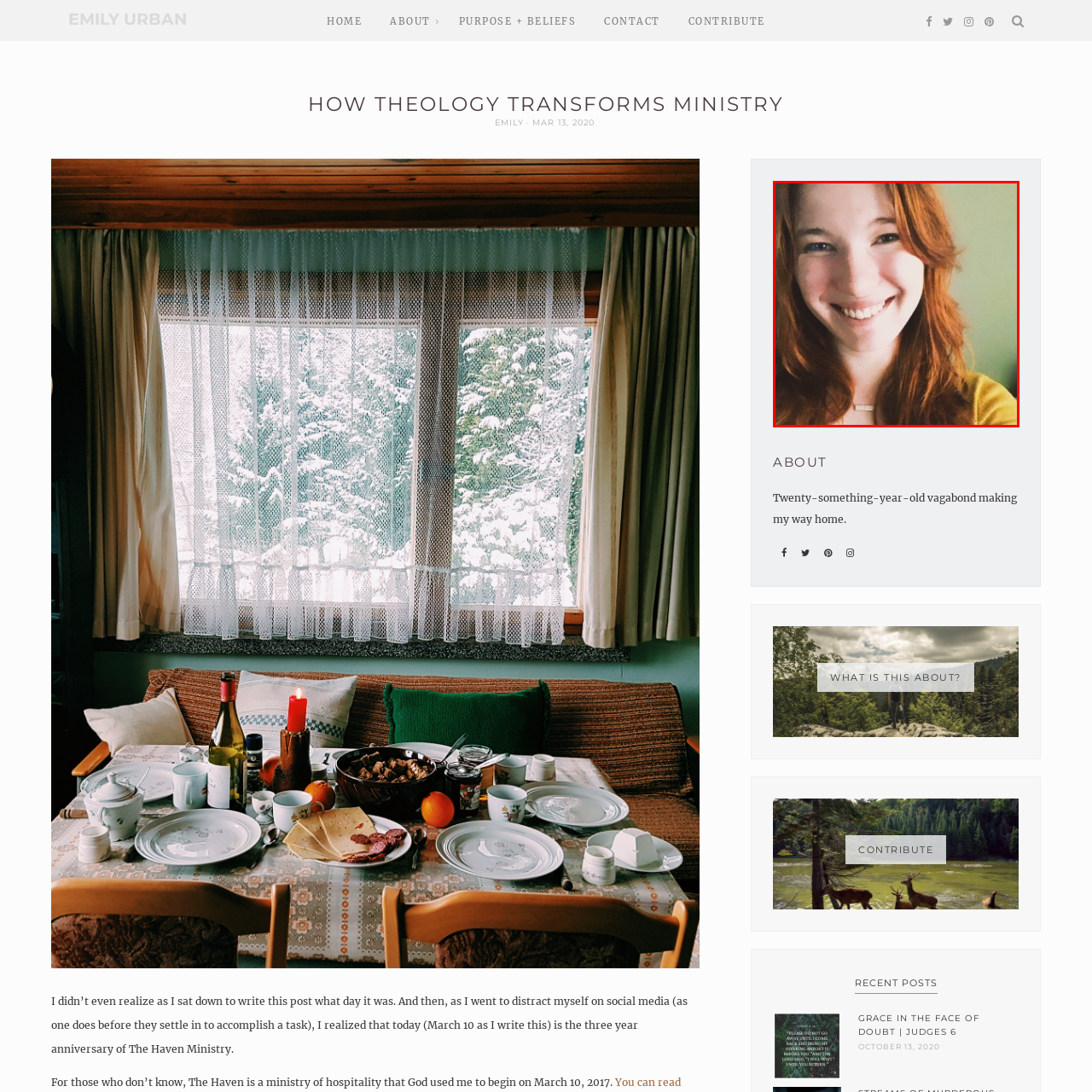What is the woman wearing?
Scrutinize the image inside the red bounding box and provide a detailed and extensive answer to the question.

According to the caption, the woman is wearing a 'yellow top' that complements her cheerful expression, indicating that her attire is a yellow-colored top.